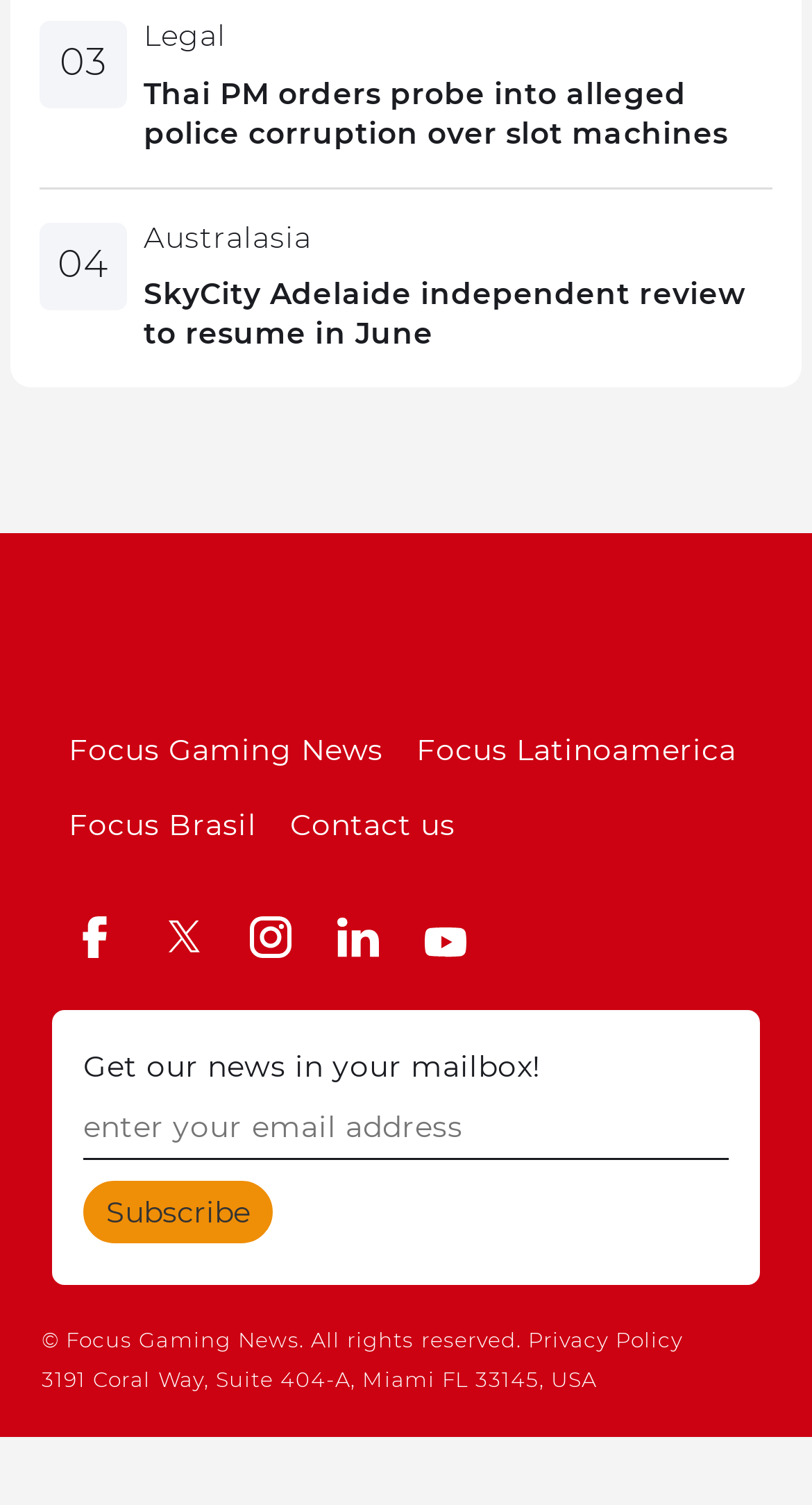Determine the bounding box coordinates for the clickable element required to fulfill the instruction: "Visit the 'Contact us' page". Provide the coordinates as four float numbers between 0 and 1, i.e., [left, top, right, bottom].

[0.357, 0.536, 0.561, 0.561]